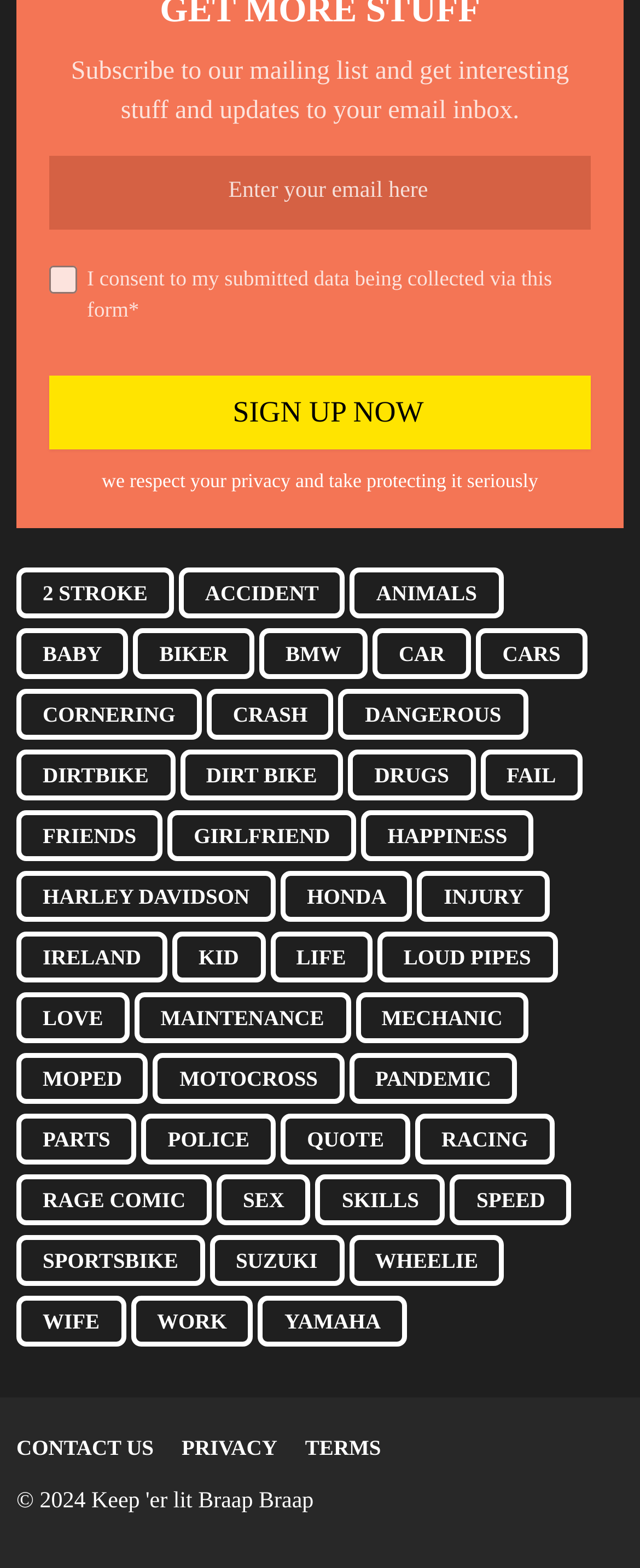Please determine the bounding box coordinates, formatted as (top-left x, top-left y, bottom-right x, bottom-right y), with all values as floating point numbers between 0 and 1. Identify the bounding box of the region described as: Harley Davidson

[0.026, 0.556, 0.431, 0.588]